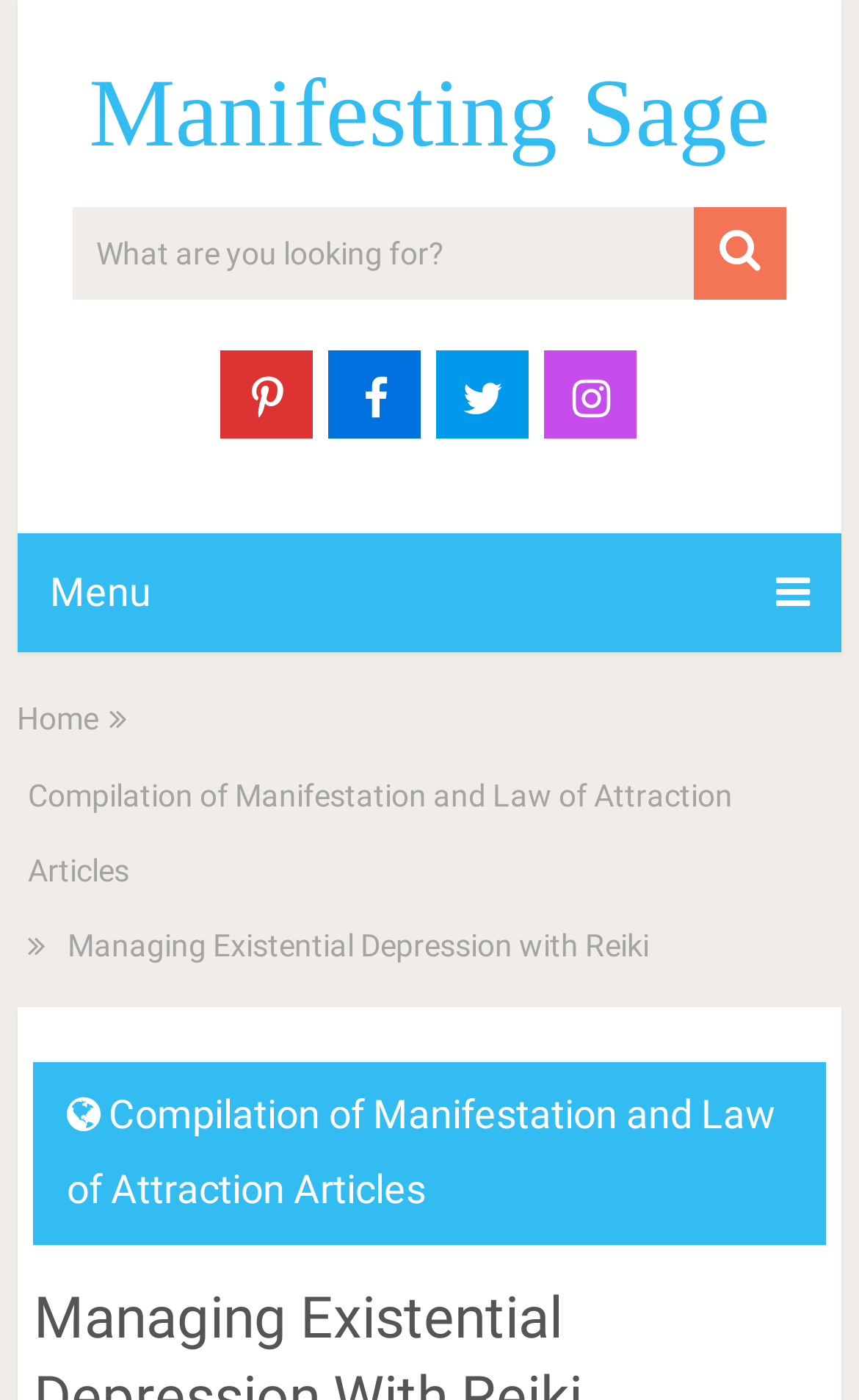Please give a succinct answer using a single word or phrase:
What is the topic of the article on this webpage?

Existential Depression and Reiki